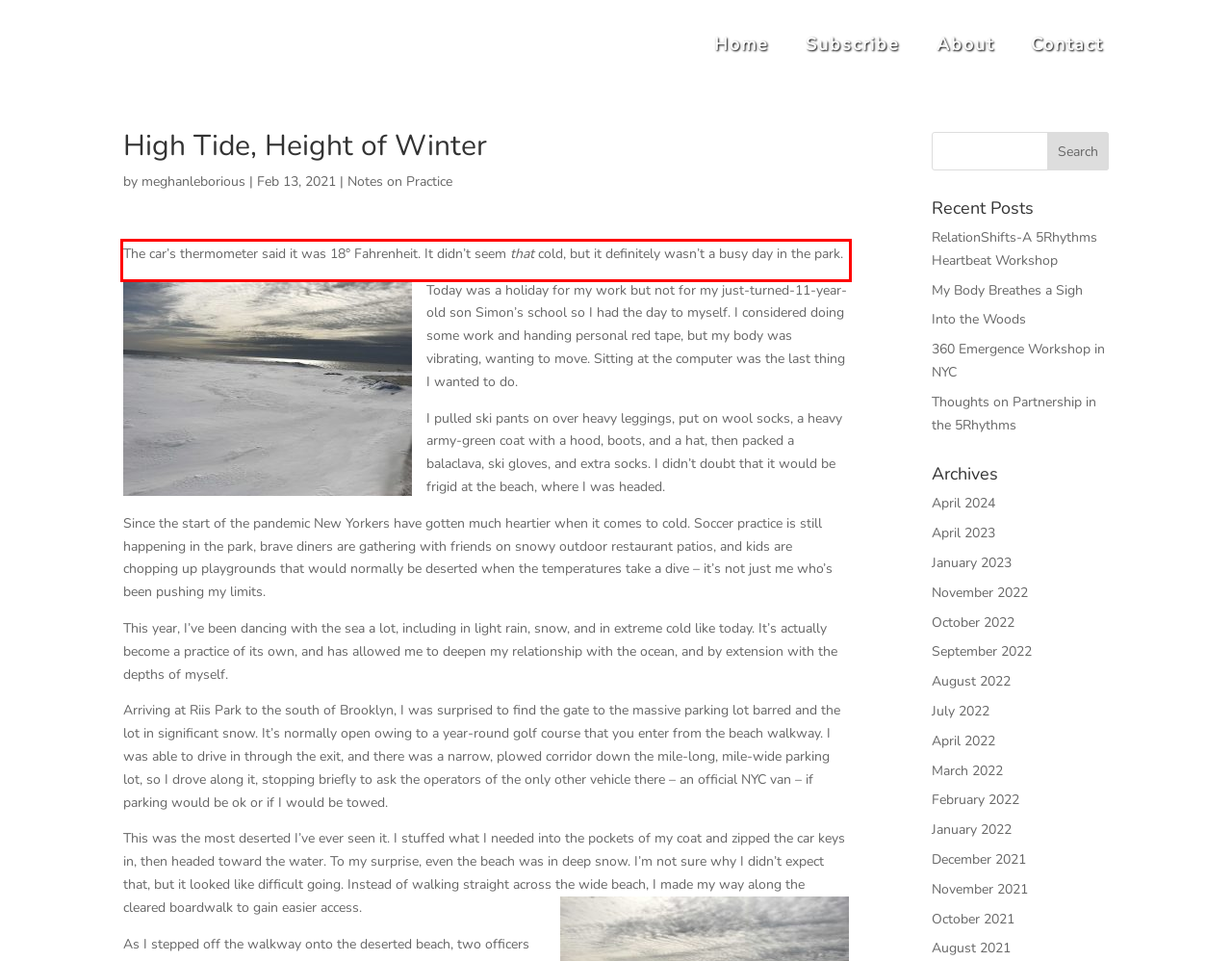Identify the text inside the red bounding box on the provided webpage screenshot by performing OCR.

The car’s thermometer said it was 18° Fahrenheit. It didn’t seem that cold, but it definitely wasn’t a busy day in the park.